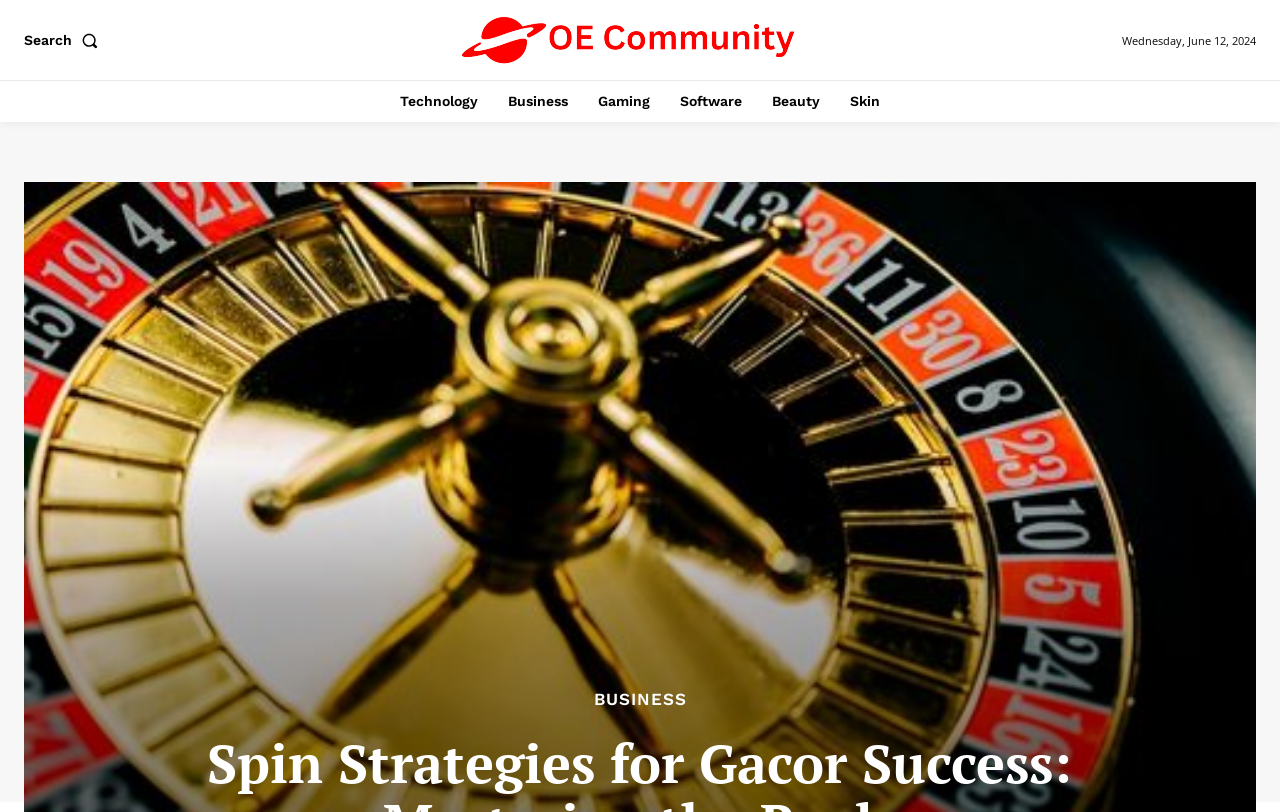Determine the bounding box coordinates of the region to click in order to accomplish the following instruction: "Click the search button". Provide the coordinates as four float numbers between 0 and 1, specifically [left, top, right, bottom].

[0.019, 0.023, 0.083, 0.075]